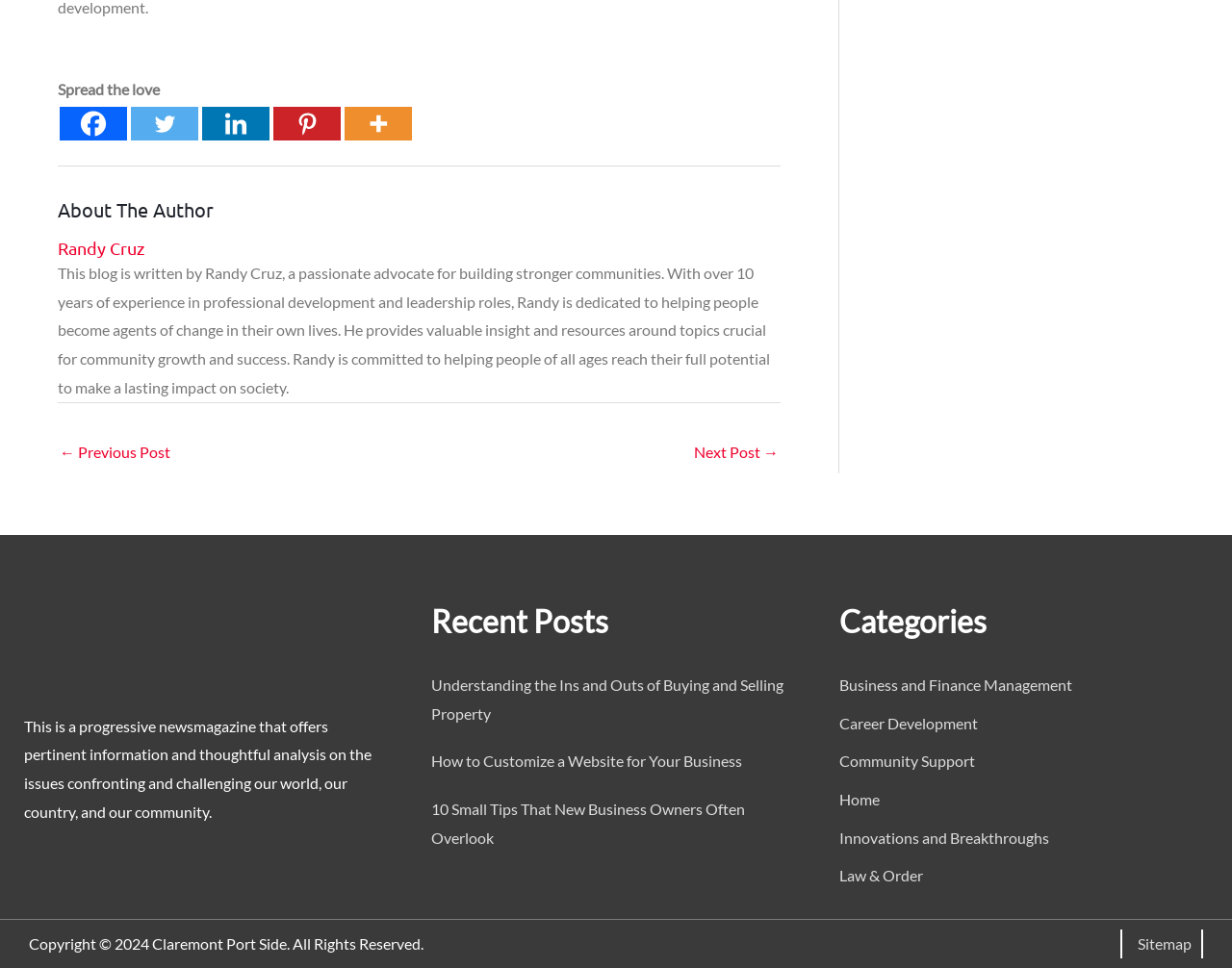Using the information in the image, give a comprehensive answer to the question: 
What is the topic of the recent post 'Understanding the Ins and Outs of Buying and Selling Property'?

The recent post 'Understanding the Ins and Outs of Buying and Selling Property' is categorized under 'Business and Finance Management', which is a category link.